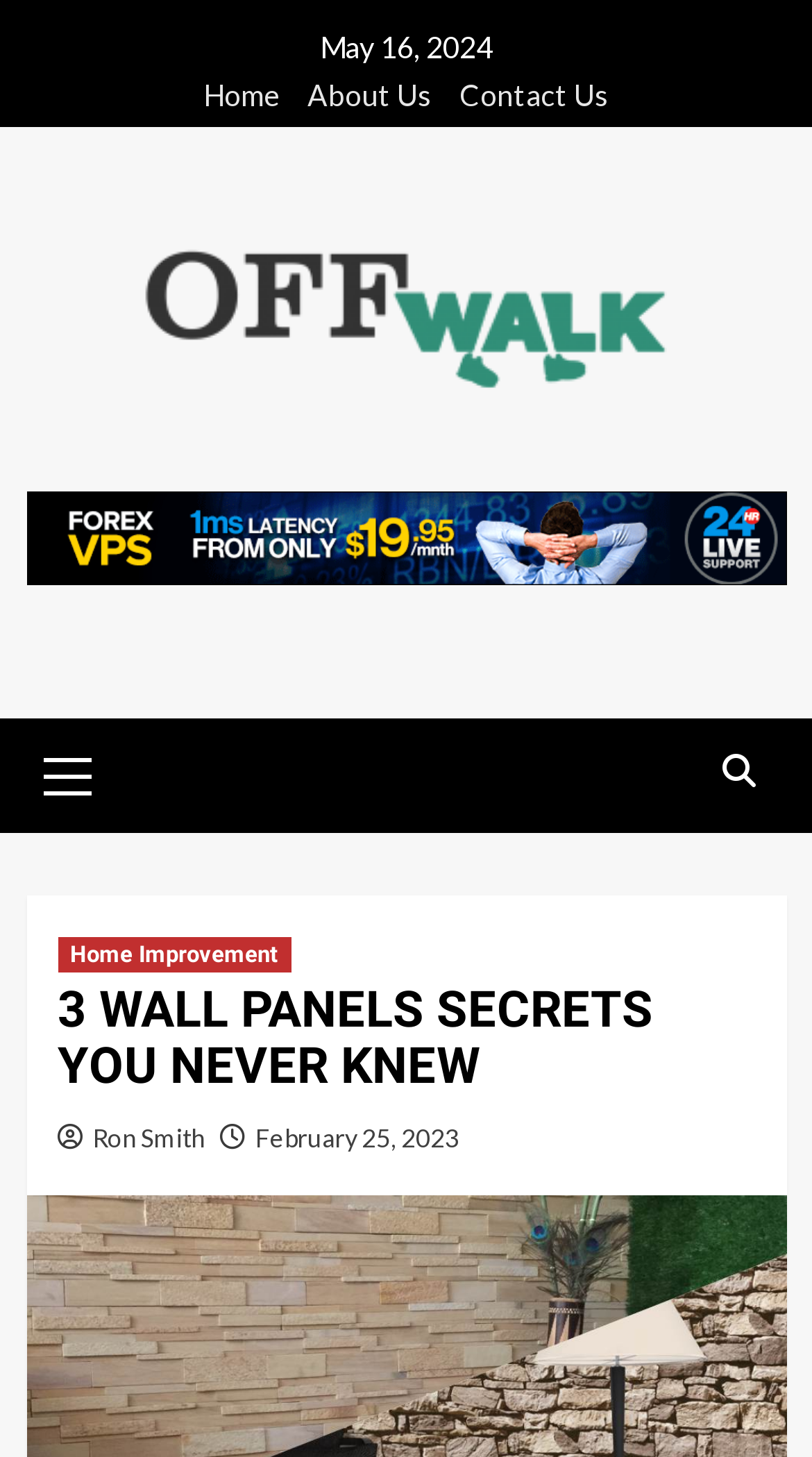Locate the bounding box coordinates of the area that needs to be clicked to fulfill the following instruction: "go to April 2024 archives". The coordinates should be in the format of four float numbers between 0 and 1, namely [left, top, right, bottom].

None